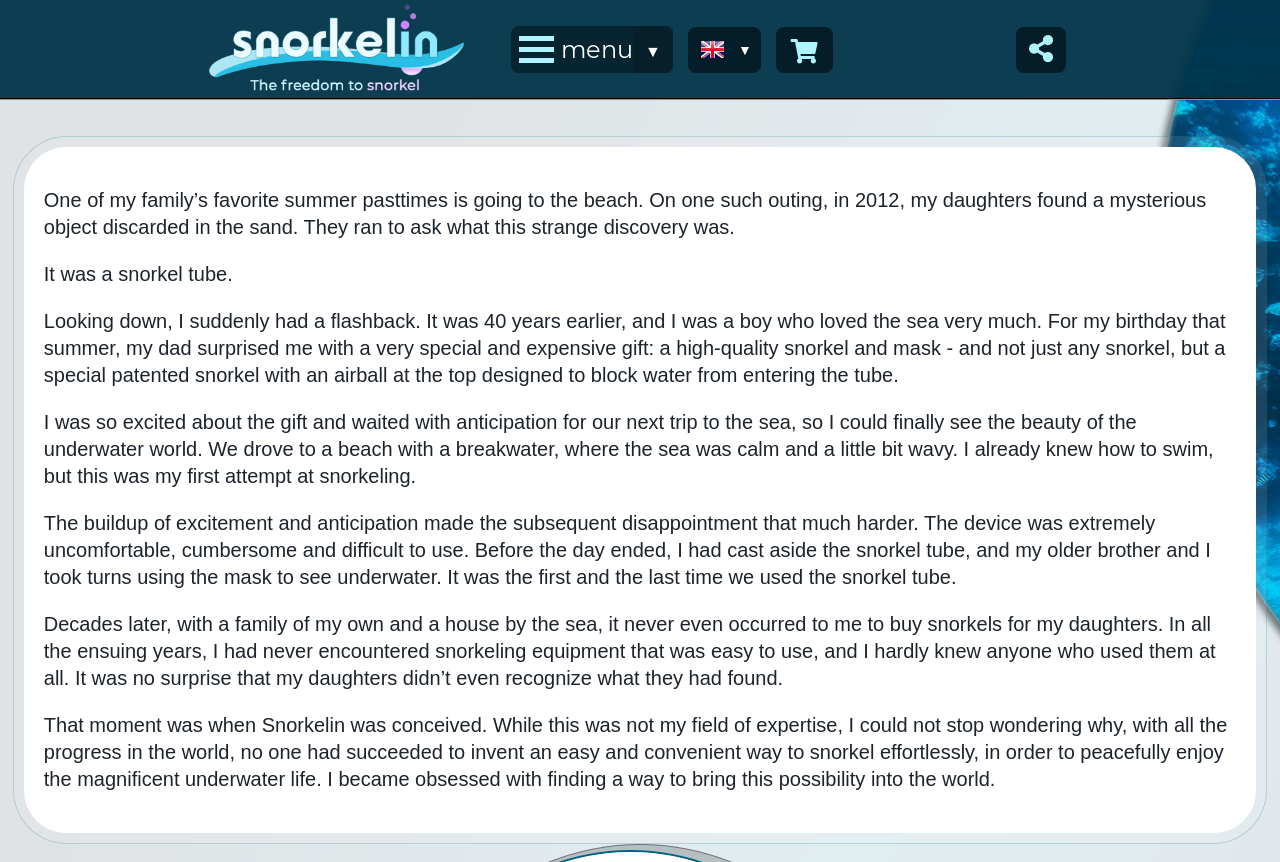Why did the author not buy snorkels for his daughters?
Respond with a short answer, either a single word or a phrase, based on the image.

Because they were uncomfortable